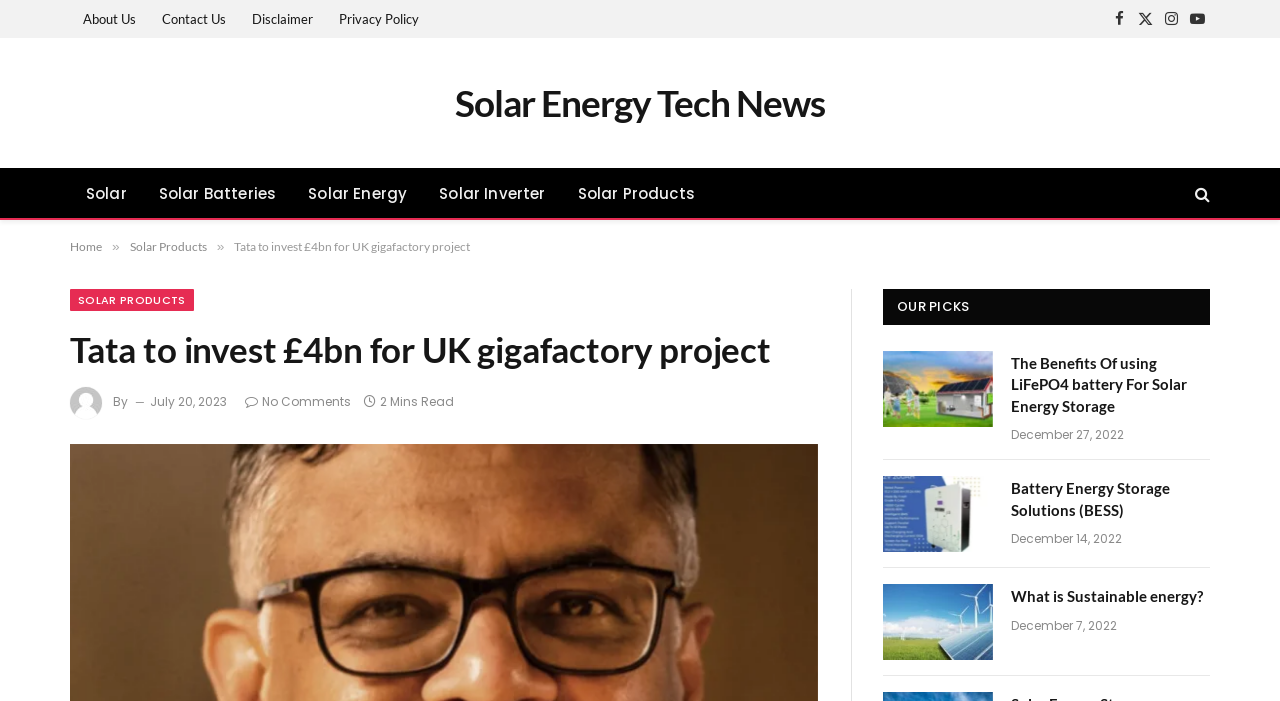Provide a thorough description of the webpage's content and layout.

This webpage is about Solar Energy Tech News, with a focus on Tata's investment in a UK gigafactory project. At the top, there are several links to other sections of the website, including "About Us", "Contact Us", and social media links. Below these links, there is a main heading that reads "Tata to invest £4bn for UK gigafactory project". 

To the left of the main heading, there are several links to related topics, including "Solar", "Solar Batteries", and "Solar Inverter". Below these links, there is a link to the "Home" page, followed by a breadcrumb trail indicating the current page's location within the website.

The main article begins with a heading that repeats the title, followed by a byline and a timestamp indicating that the article was published on July 20, 2023. The article itself is not described in the accessibility tree, but it is likely to be a news article about Tata's investment in the UK gigafactory project.

Below the main article, there are three smaller articles or summaries, each with a heading, a link, and an image. The first article is about the benefits of using LiFePO4 batteries for solar energy storage, the second is about Battery Energy Storage Solutions (BESS), and the third is about sustainable energy. Each of these articles has a timestamp indicating when it was published, with dates ranging from December 7, 2022, to December 27, 2022.